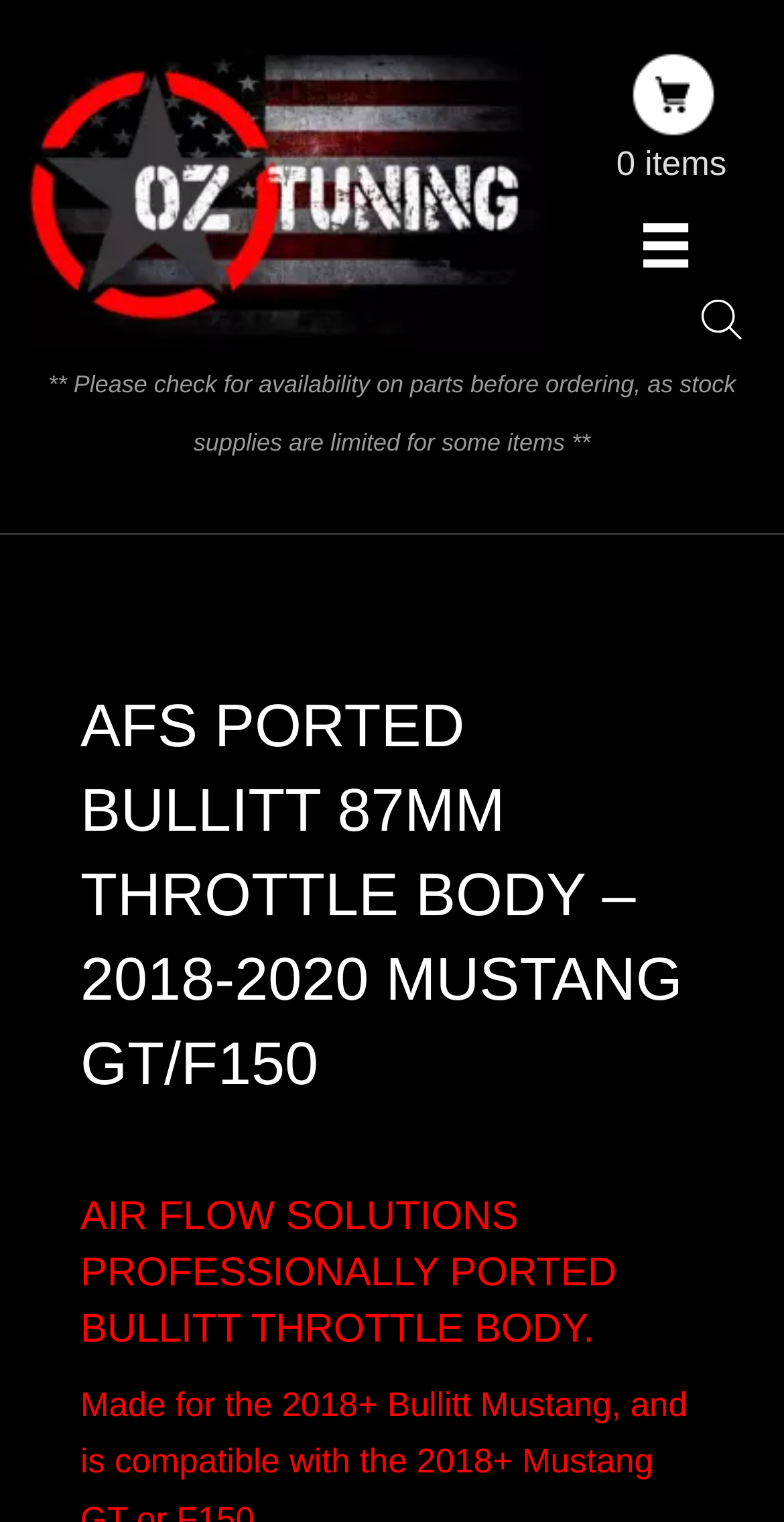What is the name of the product being described?
Please provide a detailed and comprehensive answer to the question.

The product name is mentioned in the heading element, which is 'AFS PORTED BULLITT 87MM THROTTLE BODY – 2018-2020 MUSTANG GT/F150'. This heading is likely to be the main title of the product being described on the webpage.